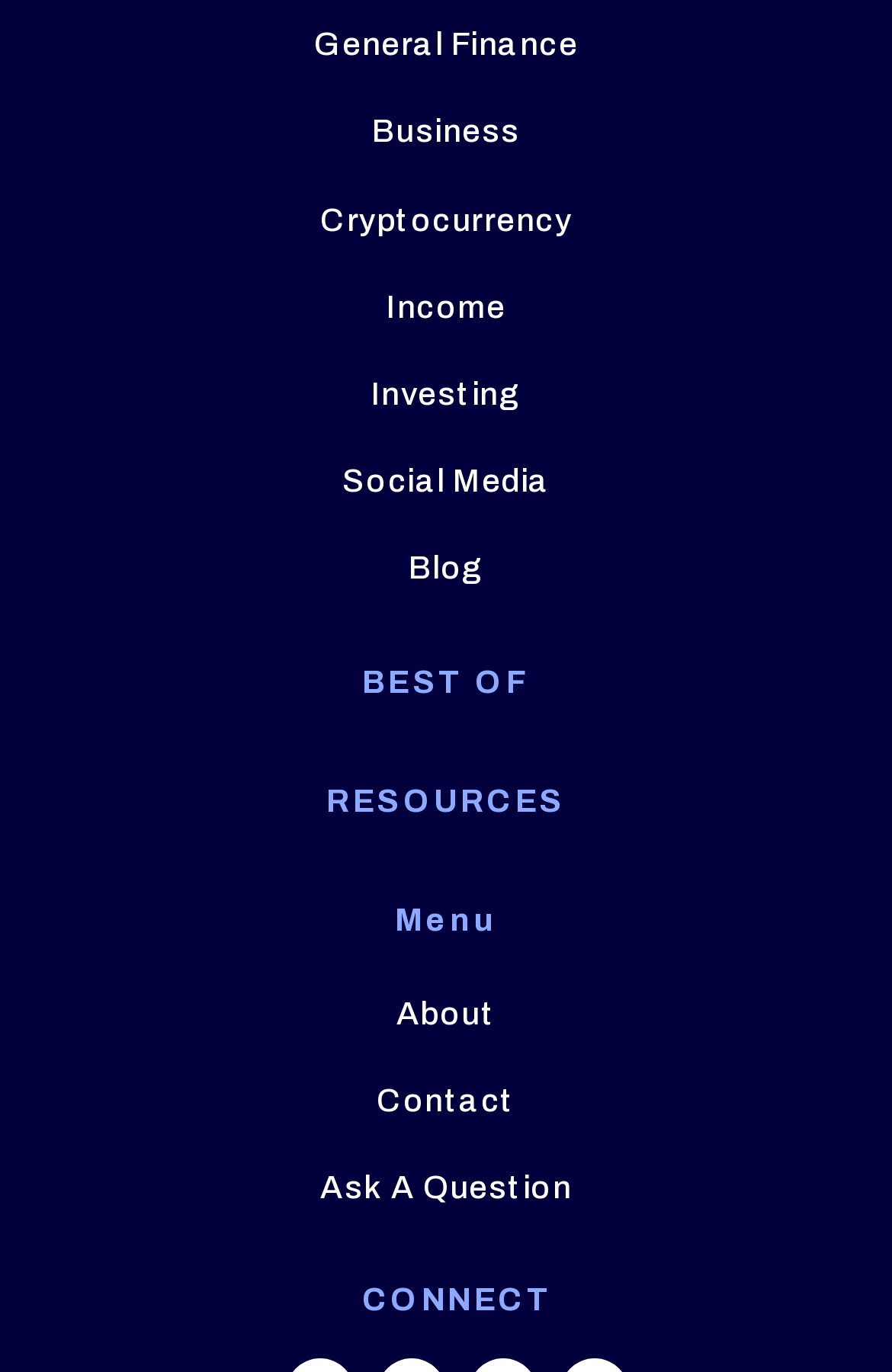Please specify the bounding box coordinates of the clickable region necessary for completing the following instruction: "Visit the Business page". The coordinates must consist of four float numbers between 0 and 1, i.e., [left, top, right, bottom].

[0.417, 0.084, 0.583, 0.109]